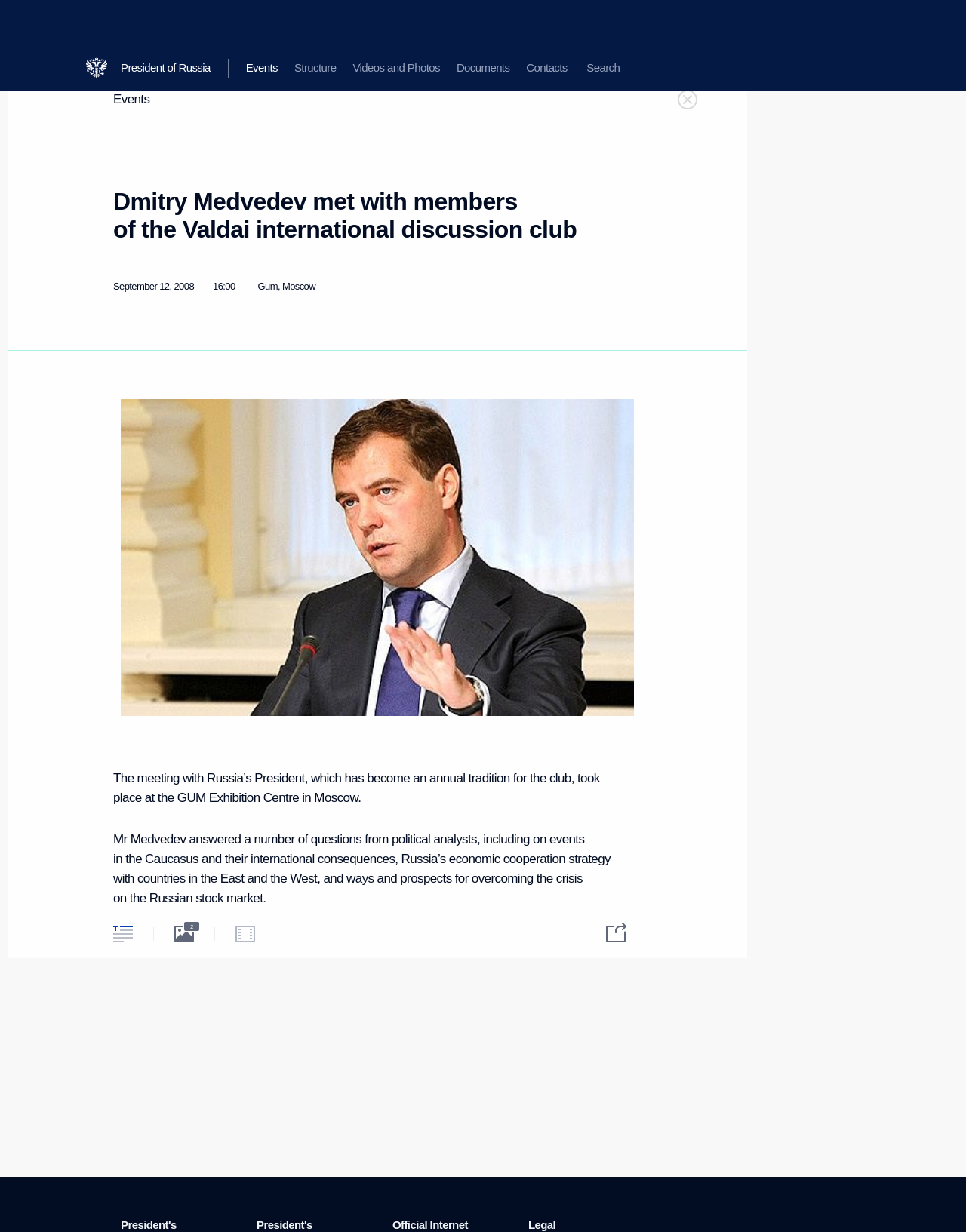Based on the element description "aria-label="Share" title="Share"", predict the bounding box coordinates of the UI element.

[0.606, 0.74, 0.648, 0.773]